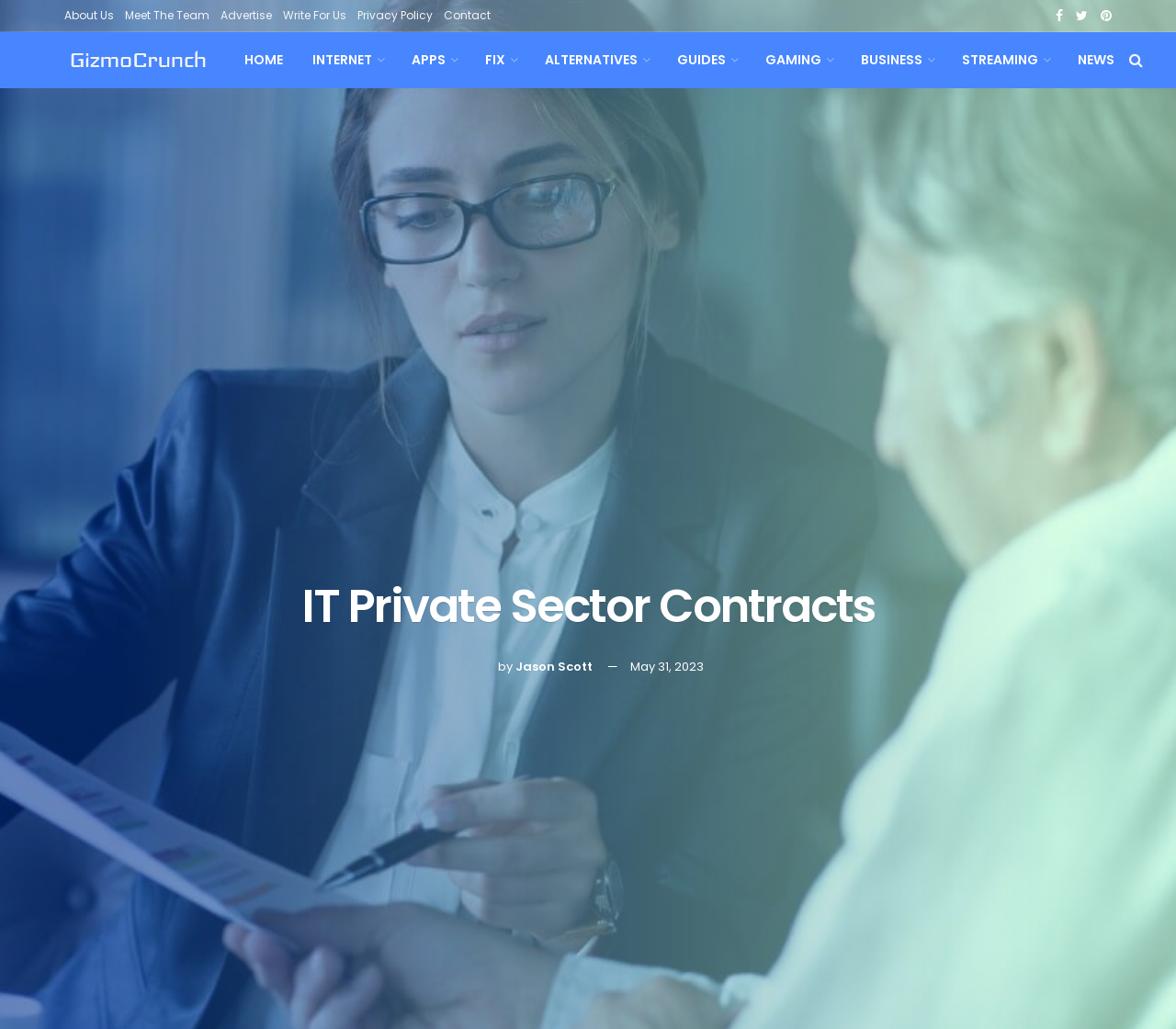Using the provided description Advertise, find the bounding box coordinates for the UI element. Provide the coordinates in (top-left x, top-left y, bottom-right x, bottom-right y) format, ensuring all values are between 0 and 1.

[0.188, 0.0, 0.231, 0.03]